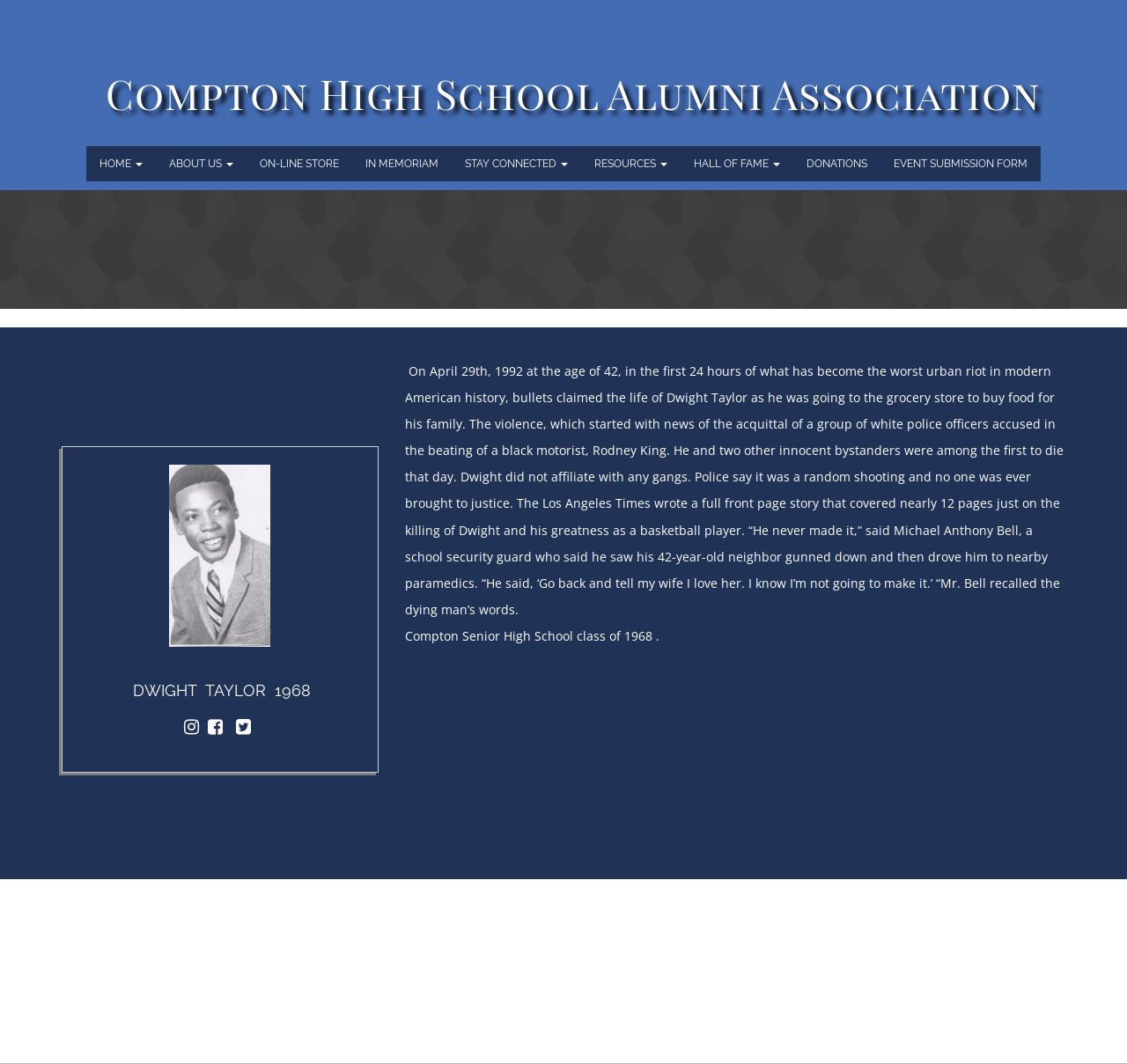Answer the question briefly using a single word or phrase: 
What is the name of the school Dwight Taylor attended?

Compton Senior High School